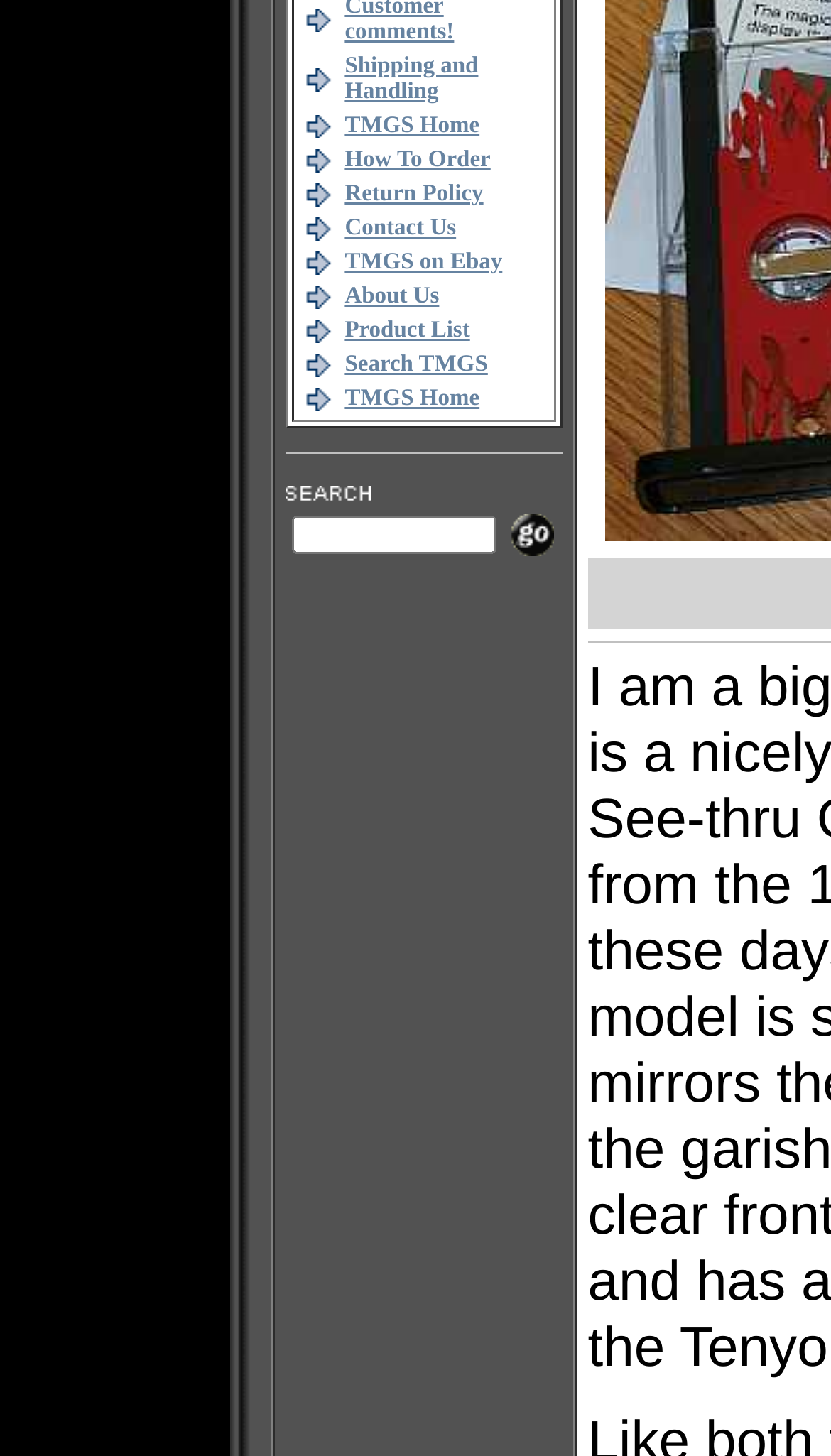Based on the element description name="keyword", identify the bounding box of the UI element in the given webpage screenshot. The coordinates should be in the format (top-left x, top-left y, bottom-right x, bottom-right y) and must be between 0 and 1.

[0.371, 0.354, 0.617, 0.38]